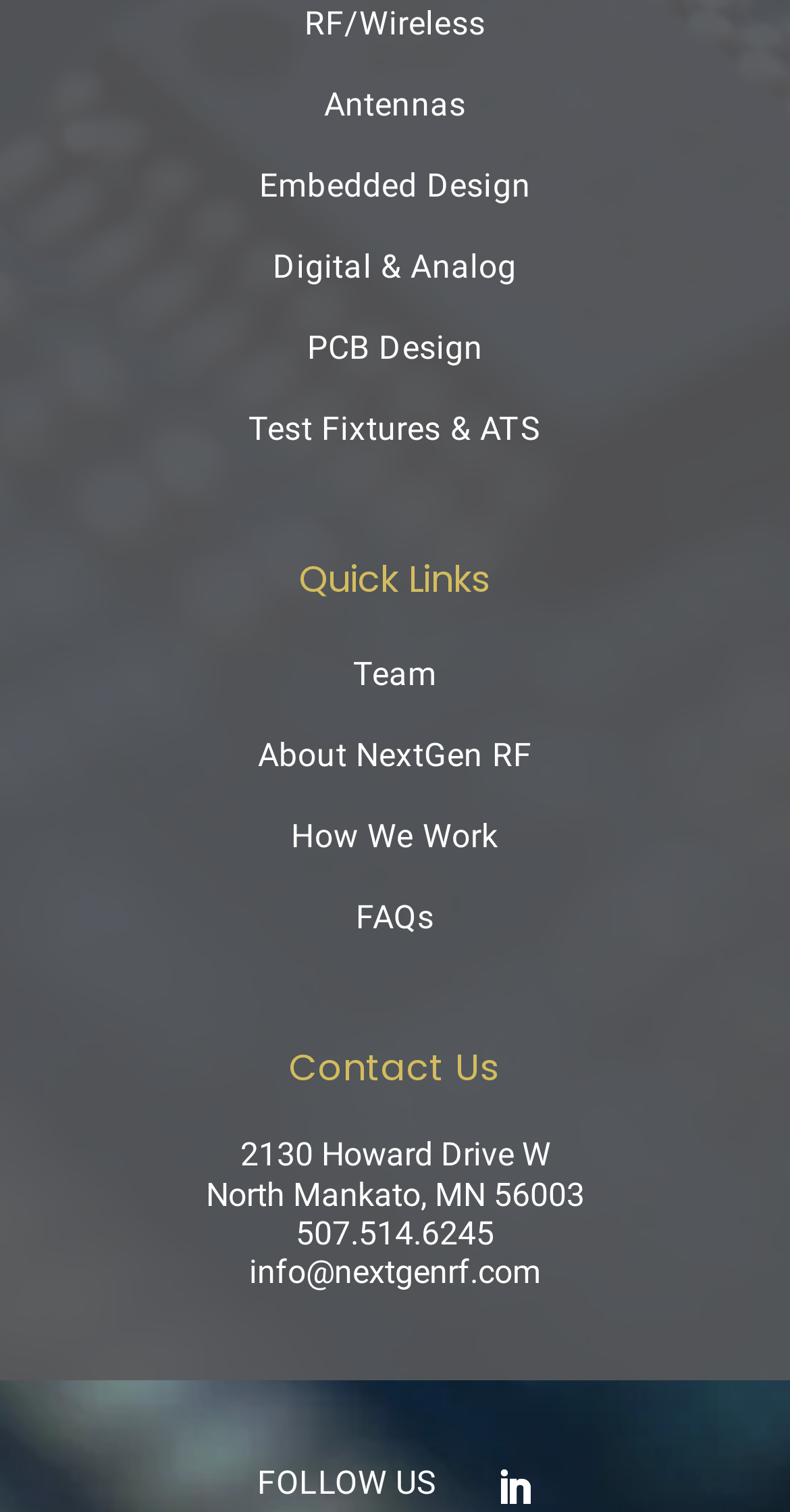Please determine the bounding box coordinates of the element's region to click in order to carry out the following instruction: "Send email to info@nextgenrf.com". The coordinates should be four float numbers between 0 and 1, i.e., [left, top, right, bottom].

[0.315, 0.828, 0.685, 0.854]